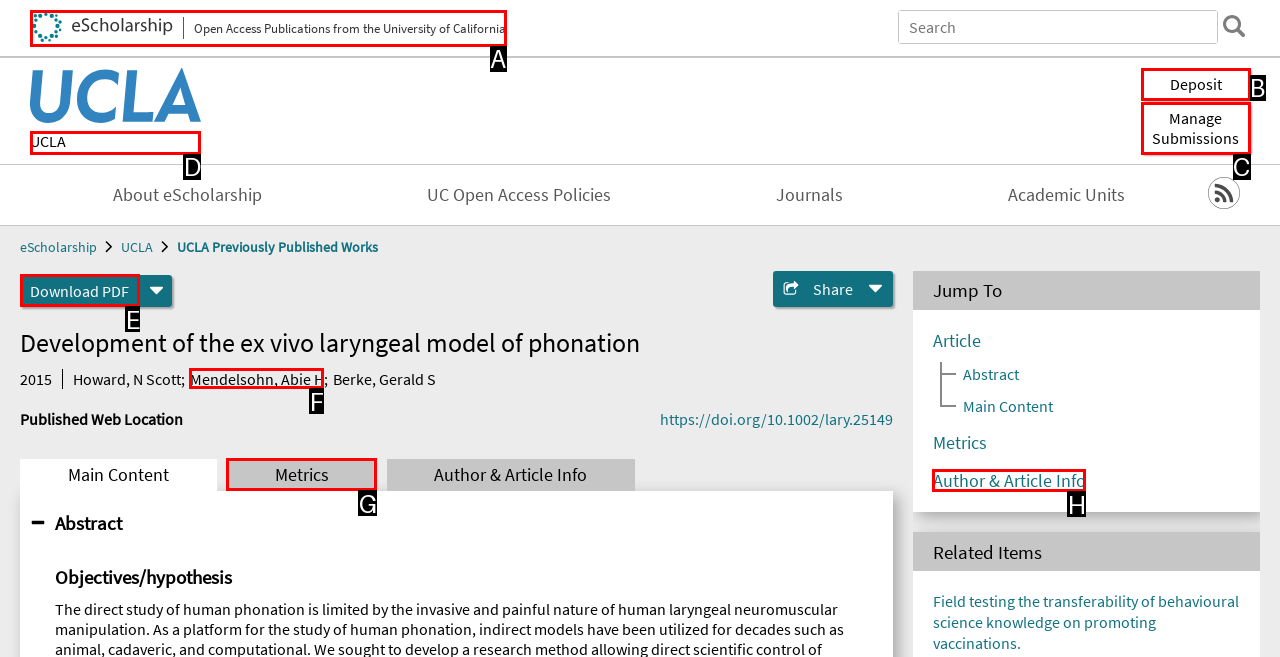Point out which HTML element you should click to fulfill the task: Download the PDF.
Provide the option's letter from the given choices.

E